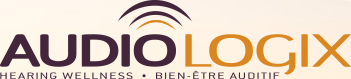Respond to the question below with a single word or phrase:
What is the tagline of the company?

HEARING WELLNESS